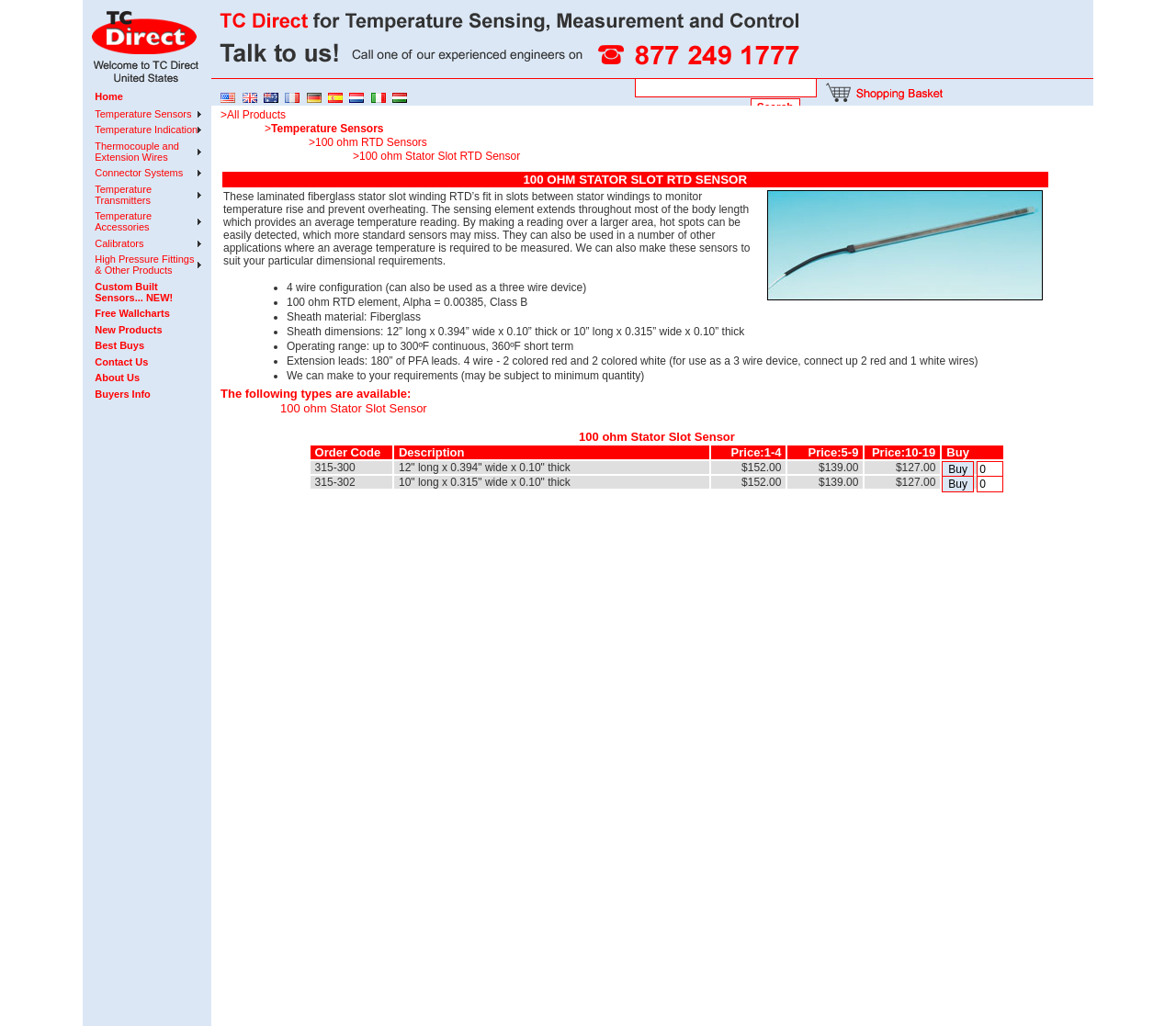Summarize the contents and layout of the webpage in detail.

The webpage is for TC Direct, a company that offers temperature sensing, measurement, and control products. At the top, there is a navigation bar with links to various sections of the website, including Home, www.tcdirect.com, www.tcdirect.co.uk, and others. Below the navigation bar, there is a search bar with a button to submit the search query.

On the left side of the page, there is a menu with links to different product categories, such as Temperature Sensors, Temperature Indication, Thermocouple and Extension Wires, and others. There are also links to other sections of the website, including Contact Us, About Us, and Buyers Info.

In the main content area, there is a table that displays information about a specific product, the 100 ohm Stator Slot RTD Sensor. The table has a header row with a column header that describes the product, and a data row that provides detailed information about the product, including its features, specifications, and operating range. The product description is accompanied by an image of the product.

There are also several links to related products and categories, including All Products, Temperature Sensors, and 100 ohm RTD Sensors.